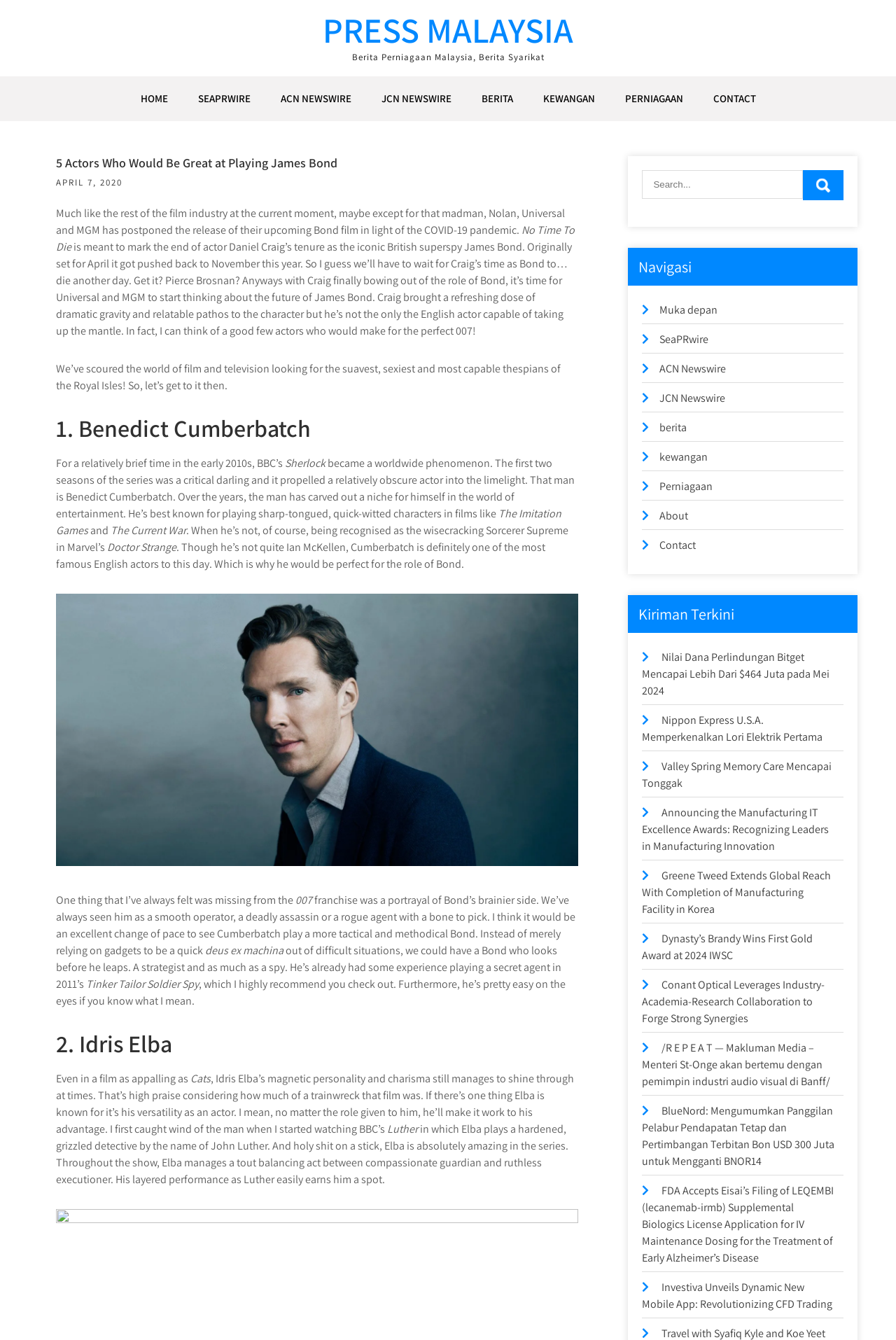Determine the bounding box coordinates for the UI element described. Format the coordinates as (top-left x, top-left y, bottom-right x, bottom-right y) and ensure all values are between 0 and 1. Element description: Contact

[0.736, 0.401, 0.777, 0.412]